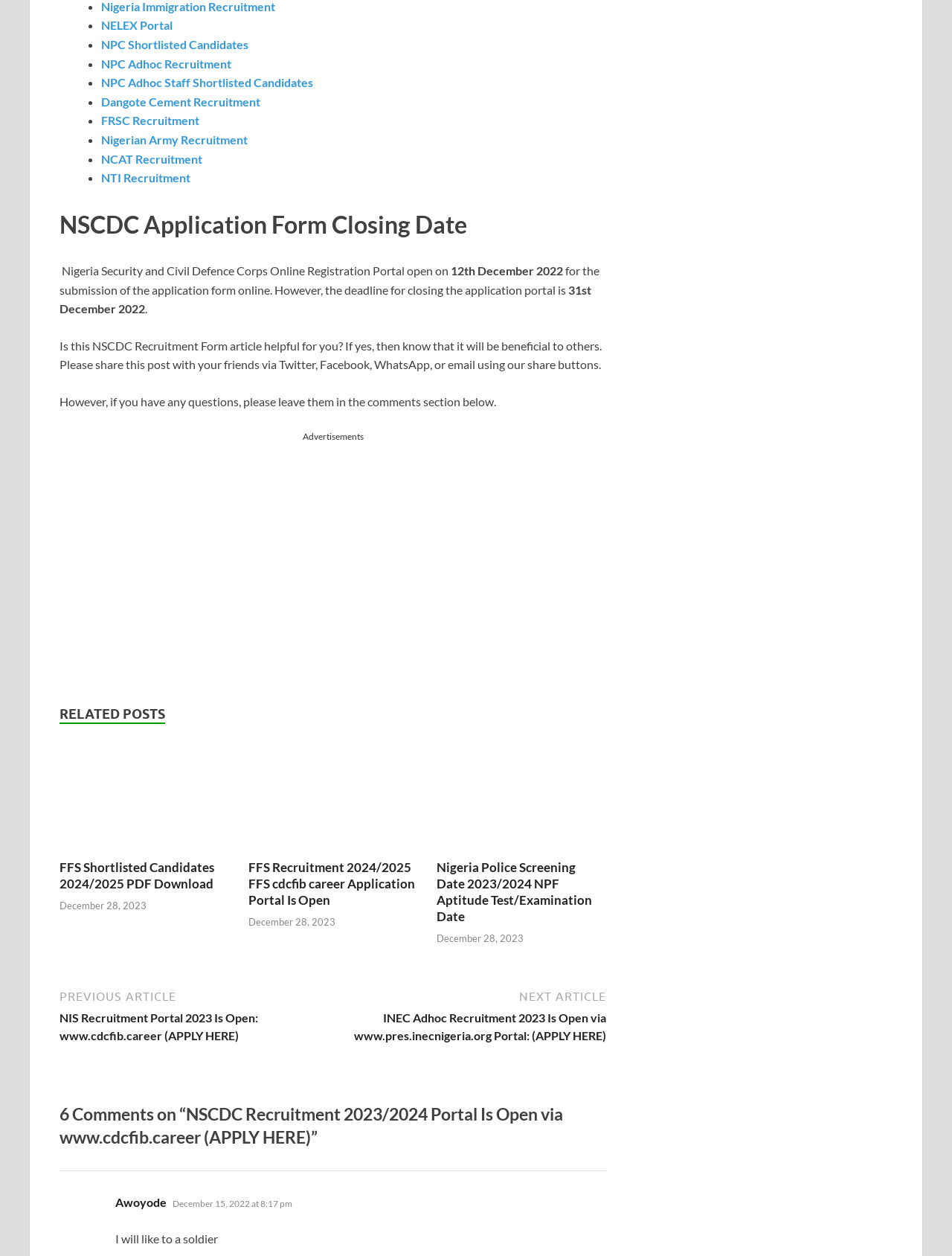Provide the bounding box coordinates of the UI element this sentence describes: "NCAT Recruitment".

[0.106, 0.121, 0.212, 0.132]